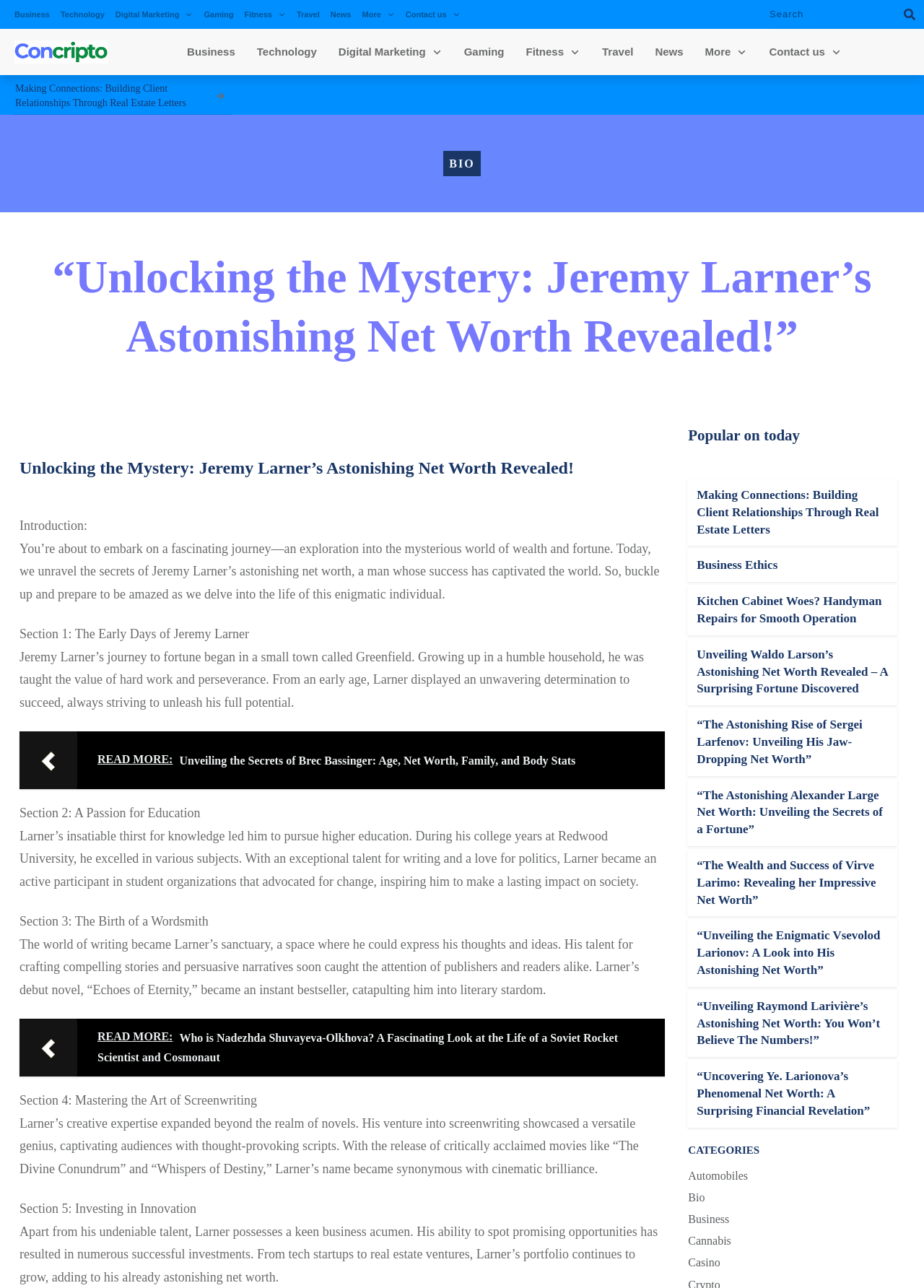Provide a thorough and detailed response to the question by examining the image: 
What is the name of the real estate letters article mentioned on the webpage?

The webpage mentions an article titled 'Making Connections: Building Client Relationships Through Real Estate Letters', which is related to real estate letters.